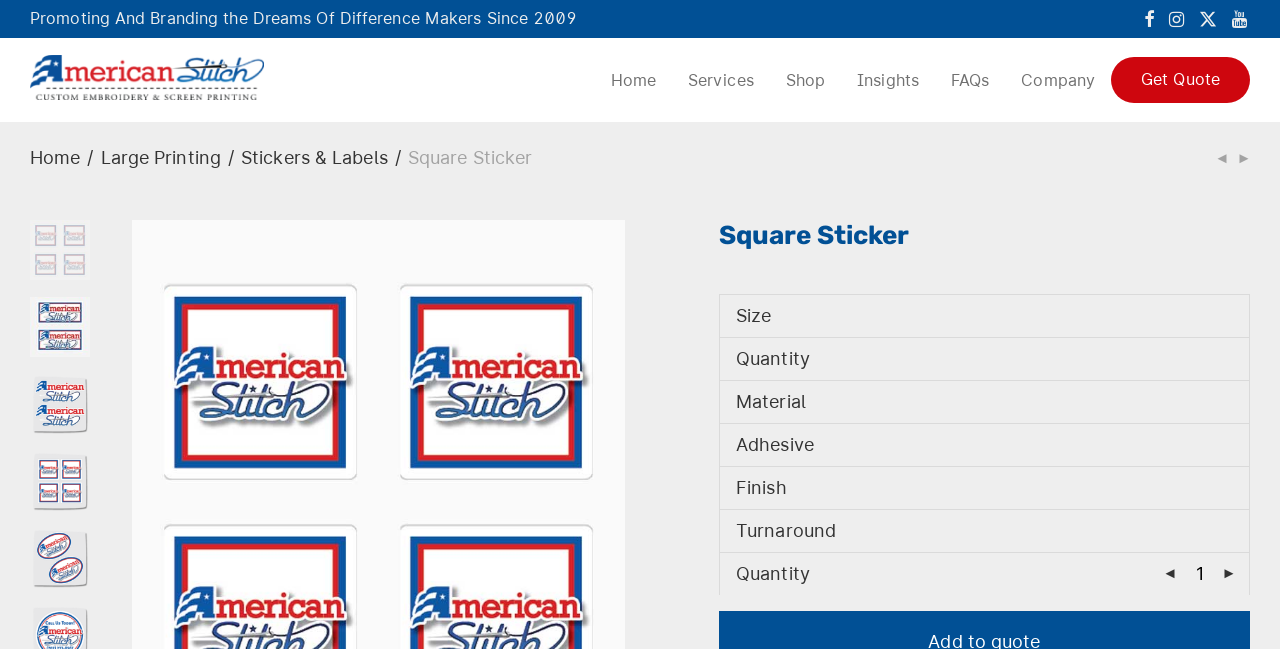Create a detailed summary of all the visual and textual information on the webpage.

The webpage is about American Stitch, a company that offers customization options for Square Stickers. At the top, there is a tagline "Promoting And Branding the Dreams Of Difference Makers Since 2009". Below it, there are four social media links represented by icons. 

To the left of the social media links, there is a logo of American Stitch, which is an image. Next to the logo, there is a link to the company's homepage. 

The main navigation menu is located below the logo, with links to "Home", "Services", "Shop", "Insights", "FAQs", and "Company". On the right side of the navigation menu, there is a "Get Quote" button.

Below the navigation menu, there is a secondary navigation menu with links to "Home", "Large Printing", and "Stickers & Labels". The current page is "Square Sticker", which is highlighted.

On the right side of the page, there is a section with a heading "Square Sticker". Below the heading, there are five images, possibly showcasing different sticker designs.

Under the images, there is a form with several fields, including "Size", "Quantity", "Material", "Adhesive", "Finish", and "Turnaround". Each field has a dropdown menu or a combobox. 

At the bottom of the page, there is a table with a single row, containing a label "Quantity" and a spin button to adjust the product quantity.